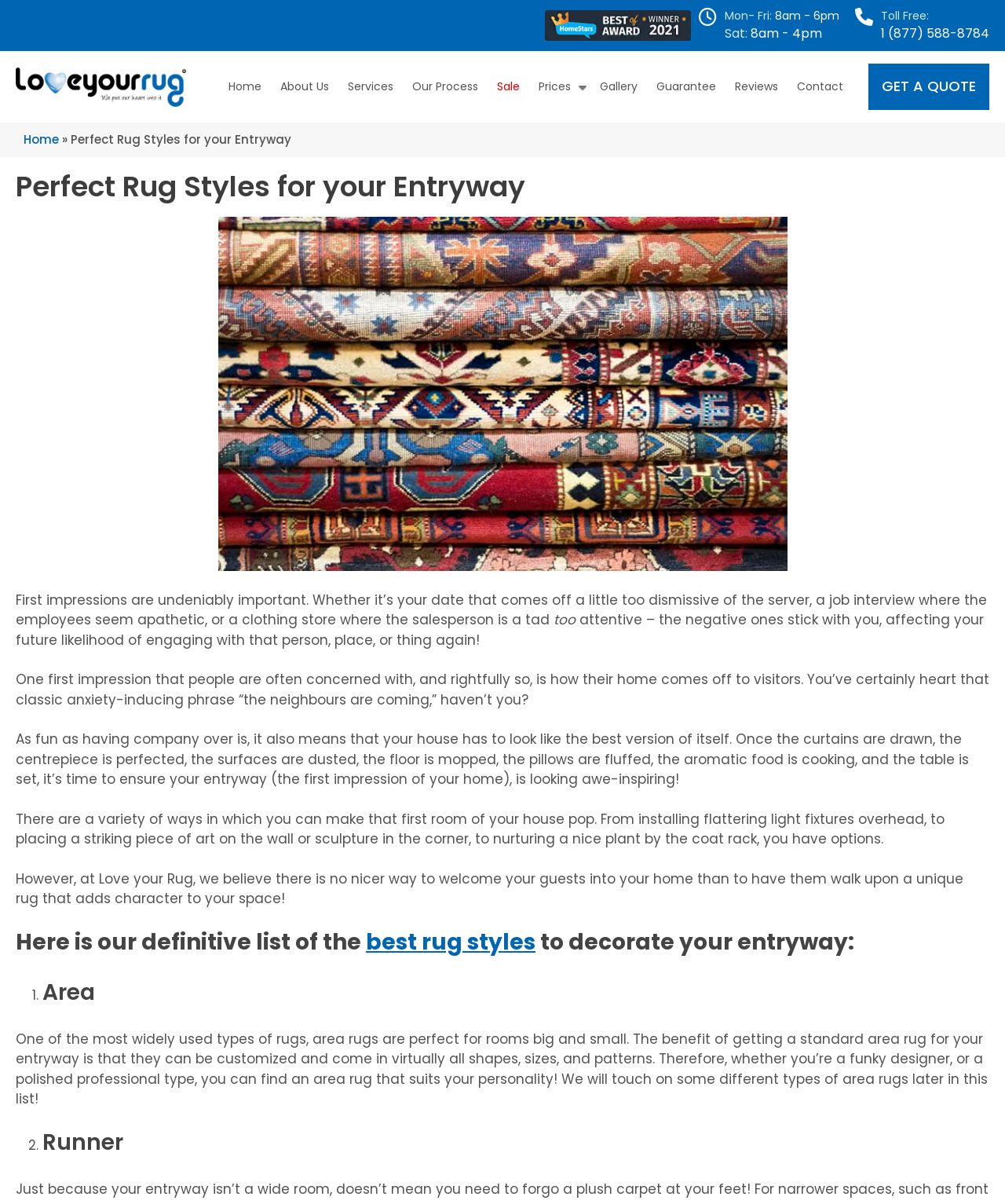Please identify the bounding box coordinates of the element's region that needs to be clicked to fulfill the following instruction: "Click the 'GET A QUOTE' button". The bounding box coordinates should consist of four float numbers between 0 and 1, i.e., [left, top, right, bottom].

[0.864, 0.053, 0.984, 0.091]